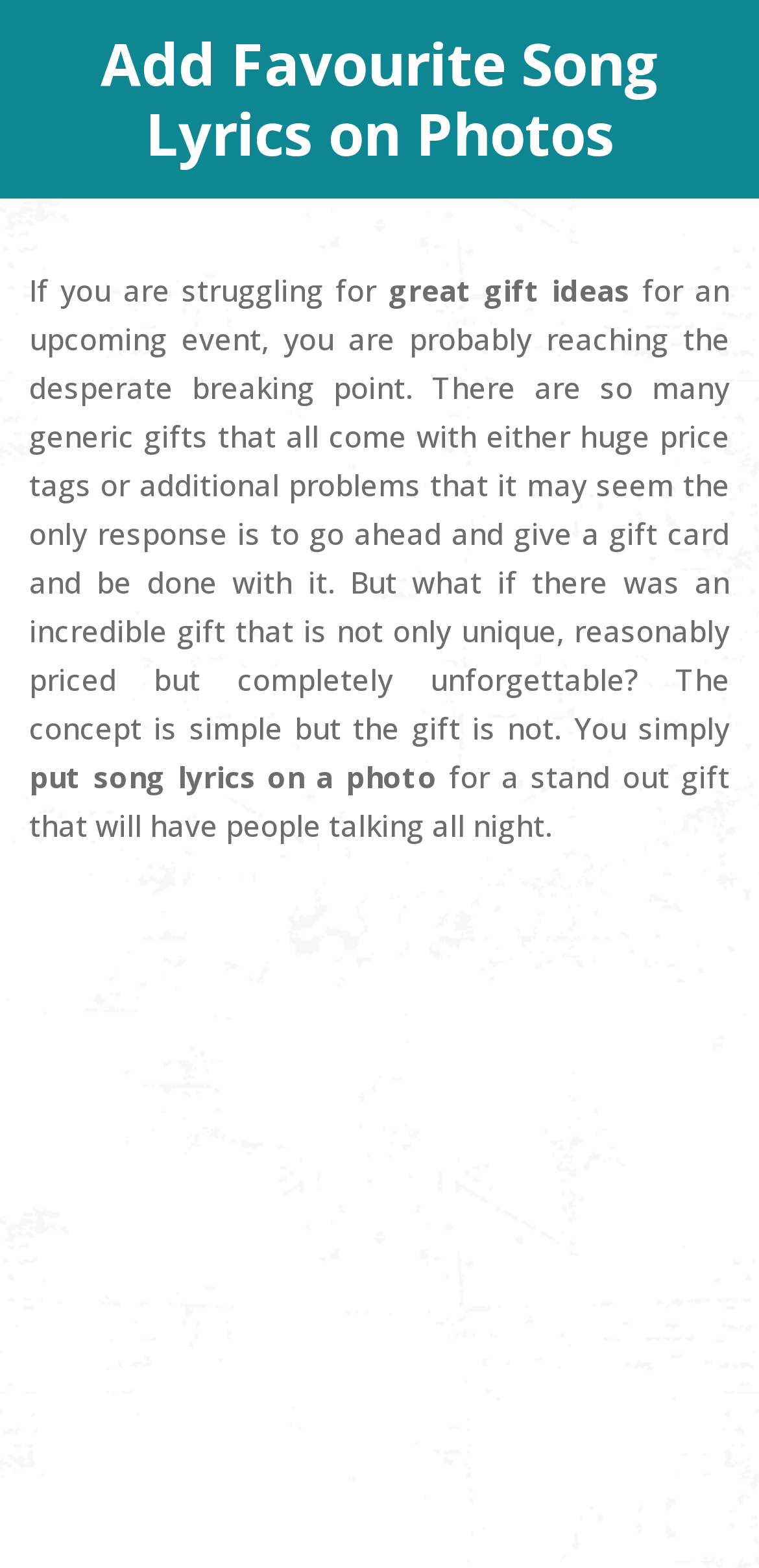What is the main idea behind the gift idea on this website?
Please respond to the question with a detailed and thorough explanation.

The webpage explains that users can create a unique gift by combining song lyrics with a photo, making it a standout gift that is both personal and memorable.